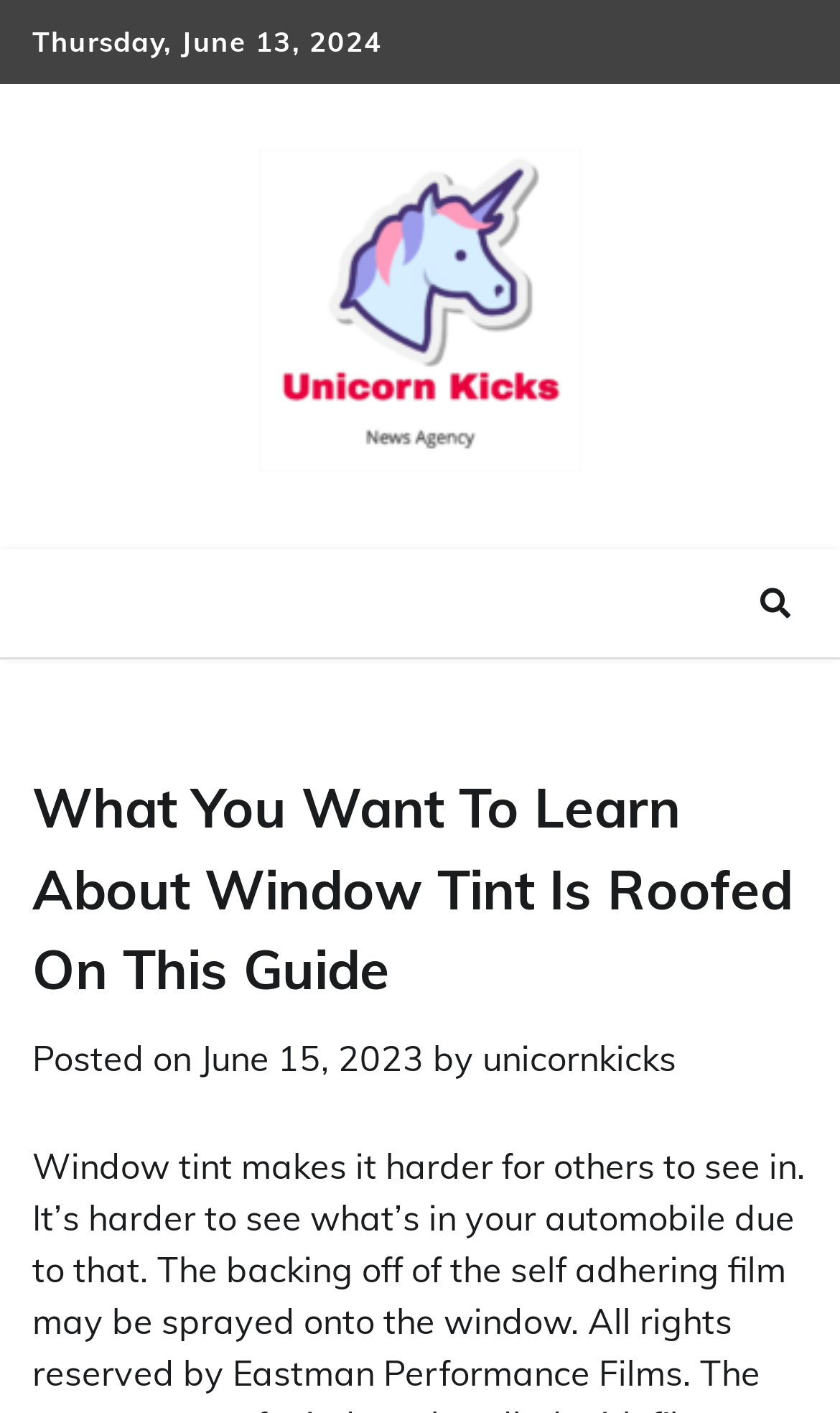Use a single word or phrase to answer the following:
What is the date of the post?

June 15, 2023